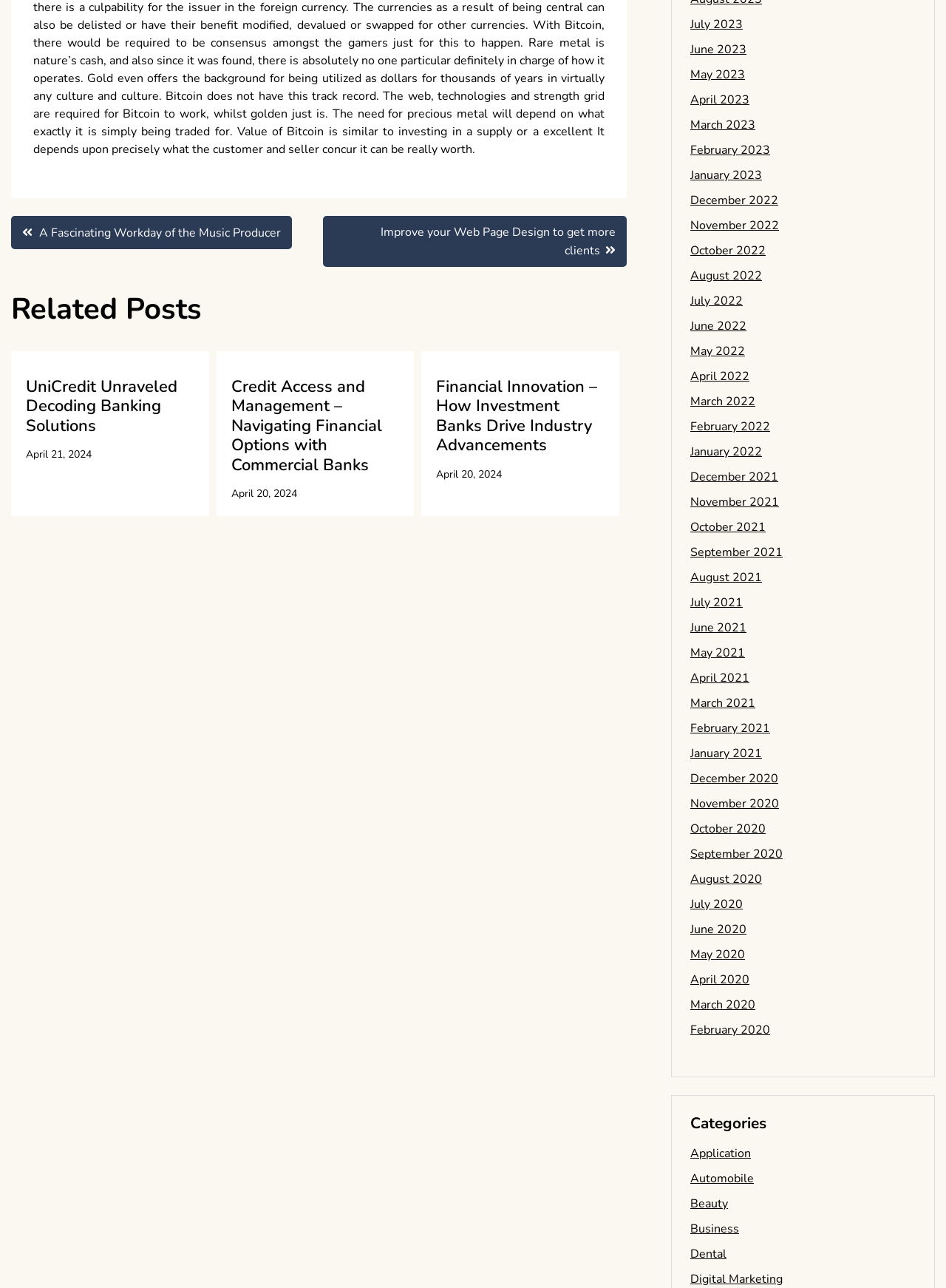Could you indicate the bounding box coordinates of the region to click in order to complete this instruction: "Browse posts from April 2024".

[0.027, 0.347, 0.097, 0.358]